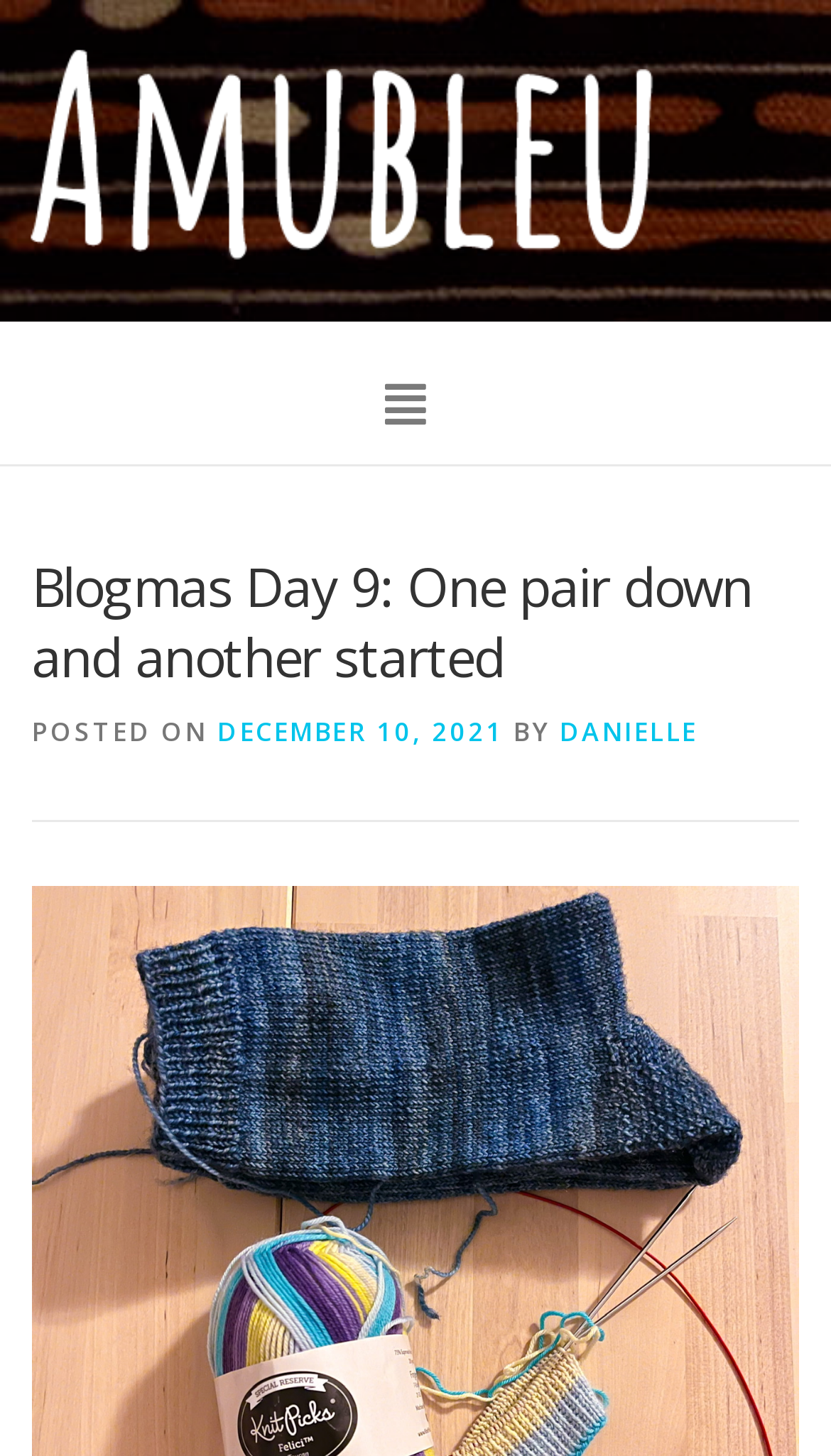Extract the top-level heading from the webpage and provide its text.

Blogmas Day 9: One pair down and another started